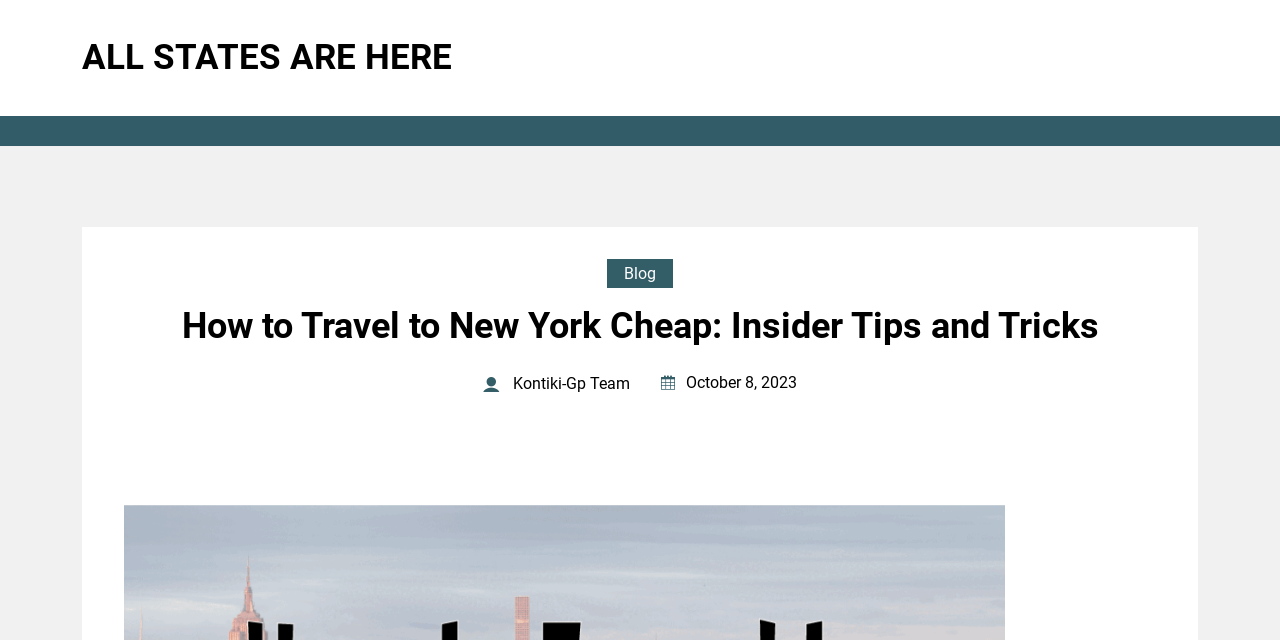Who is the author of the article?
Using the image provided, answer with just one word or phrase.

Kontiki-Gp Team